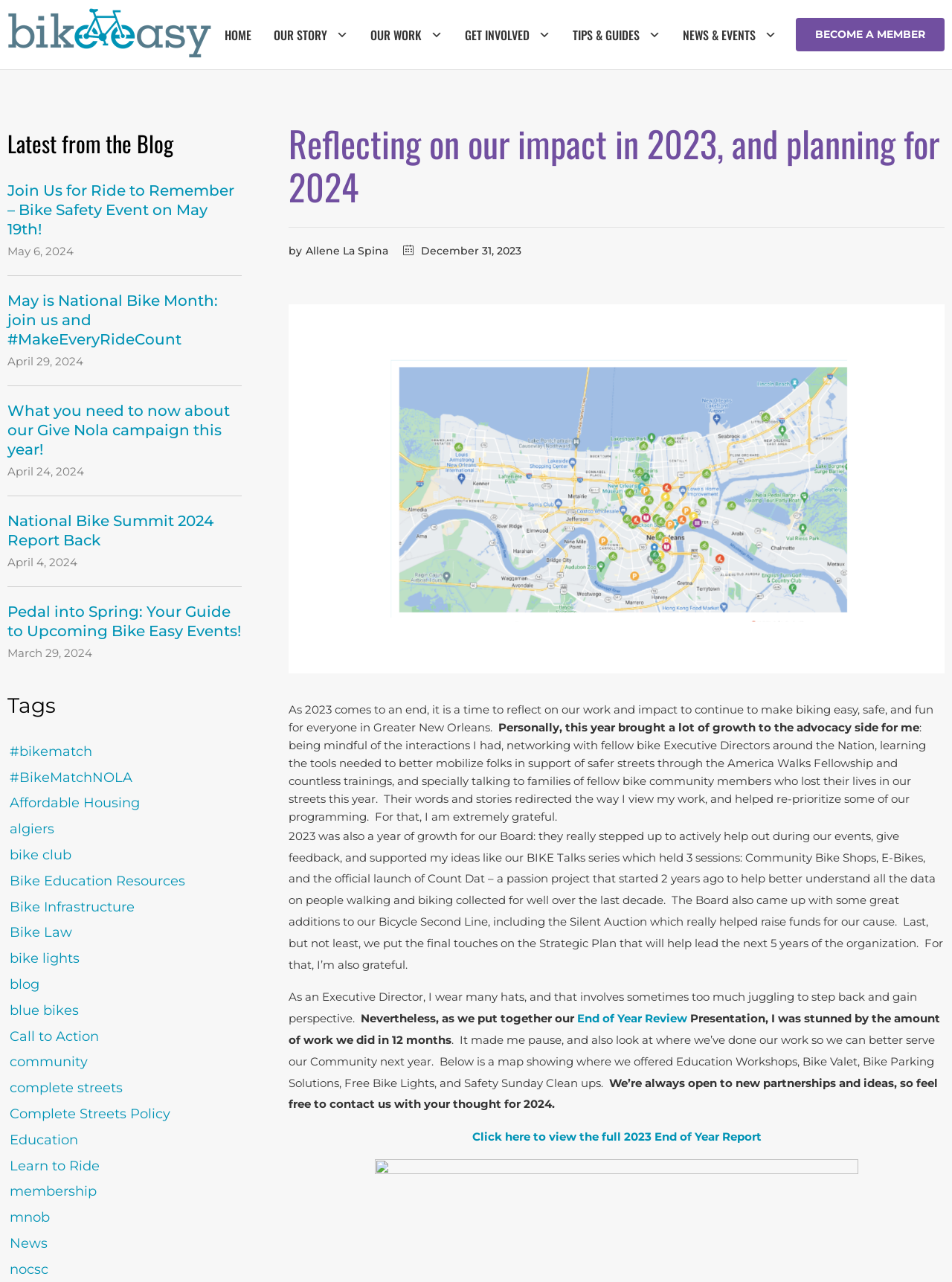Determine the bounding box coordinates of the clickable element necessary to fulfill the instruction: "Click on the 'BECOME A MEMBER' button". Provide the coordinates as four float numbers within the 0 to 1 range, i.e., [left, top, right, bottom].

[0.856, 0.021, 0.972, 0.032]